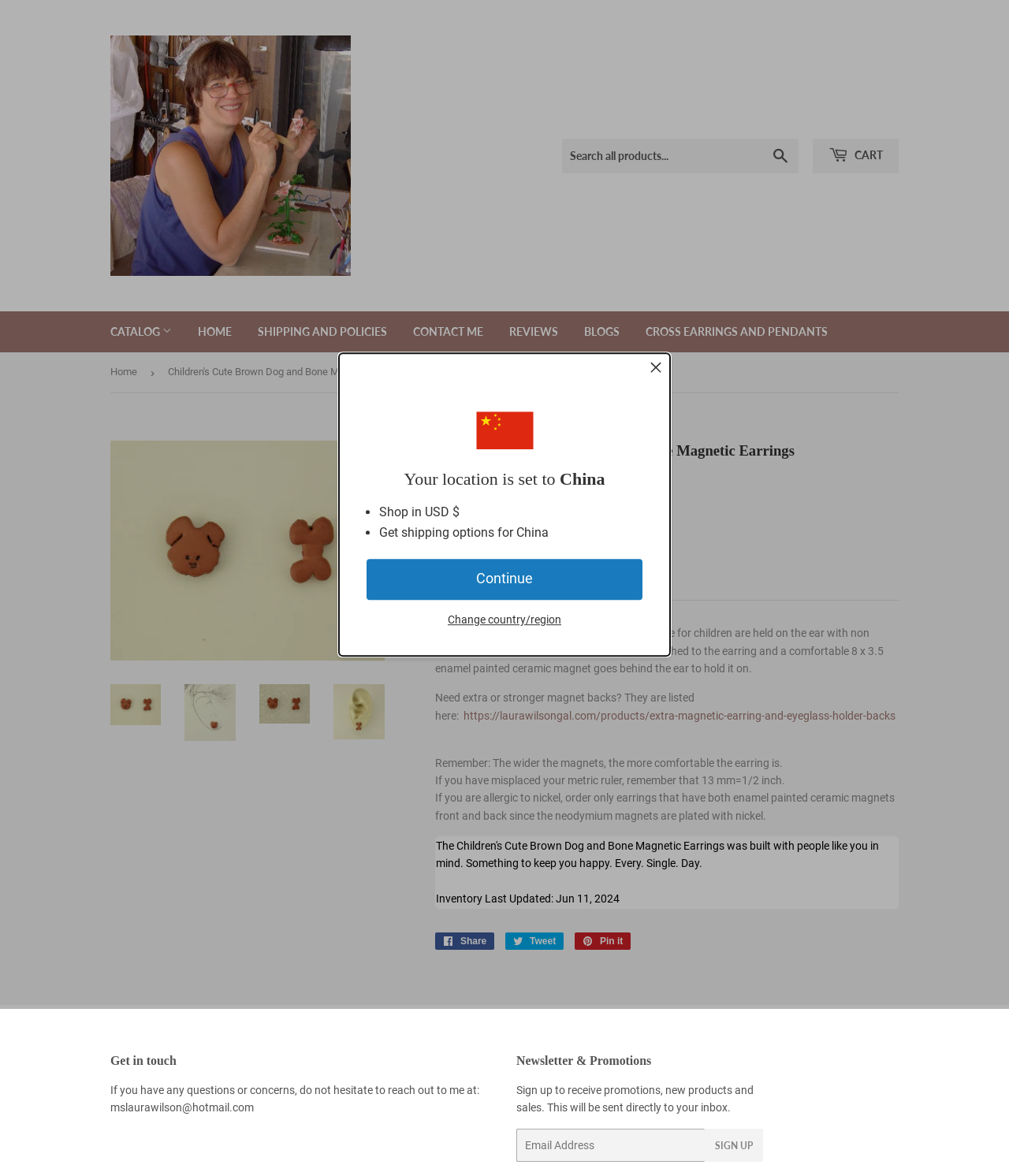What is the price of the magnetic earrings?
From the image, respond with a single word or phrase.

$28.00